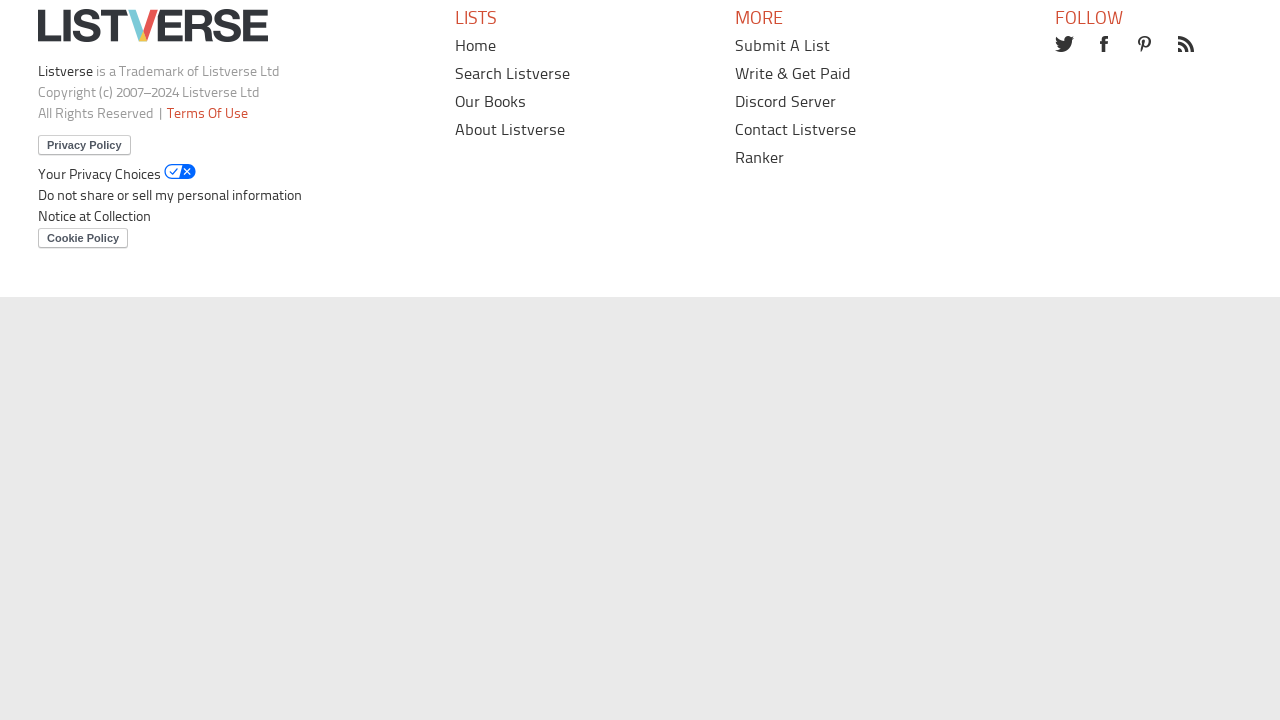Based on the image, give a detailed response to the question: What is the category of the listed articles?

The webpage contains multiple links with the text 'HISTORY', which suggests that the listed articles belong to the history category.